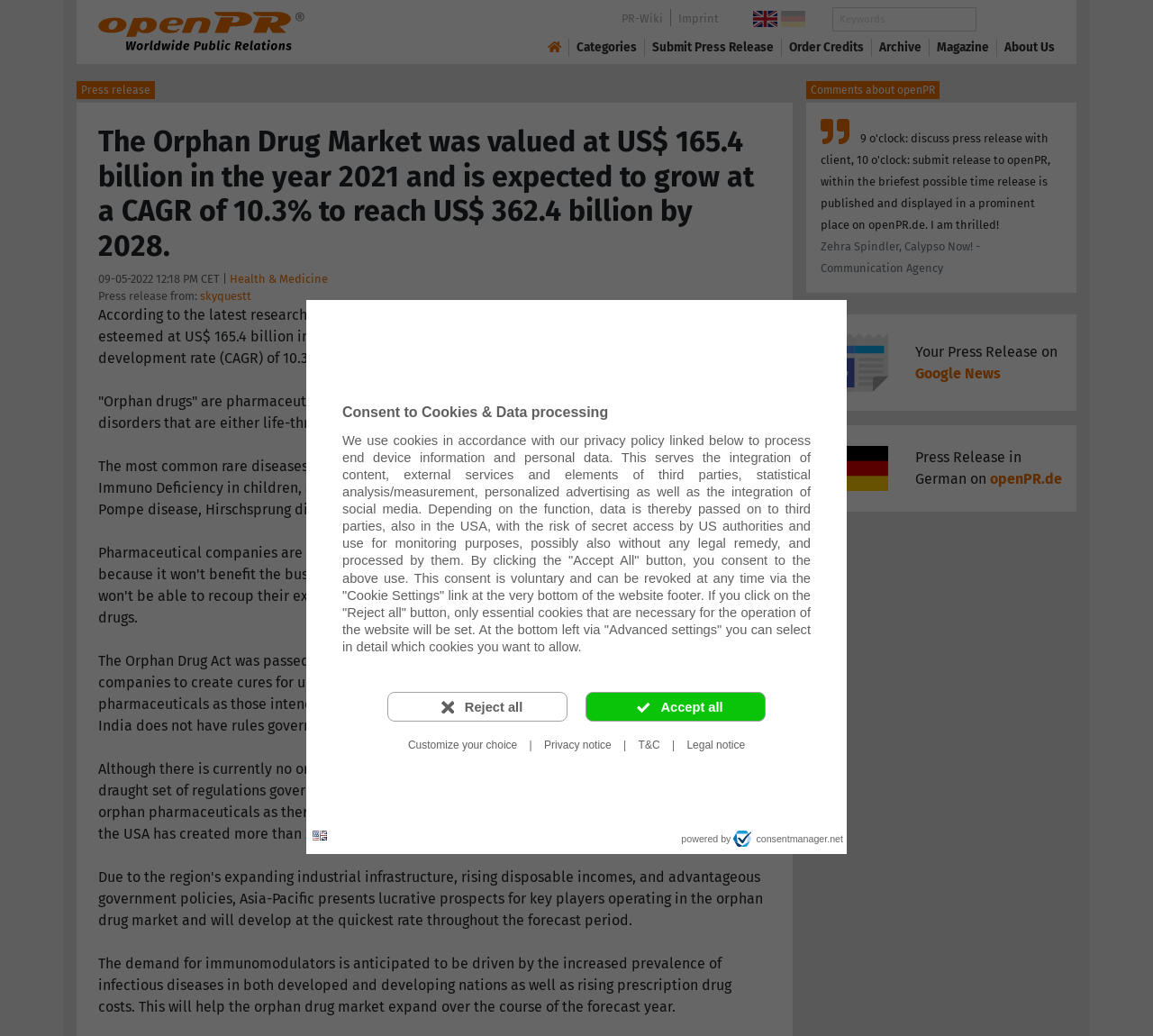Please specify the bounding box coordinates of the clickable region necessary for completing the following instruction: "Submit a Press Release". The coordinates must consist of four float numbers between 0 and 1, i.e., [left, top, right, bottom].

[0.566, 0.037, 0.671, 0.055]